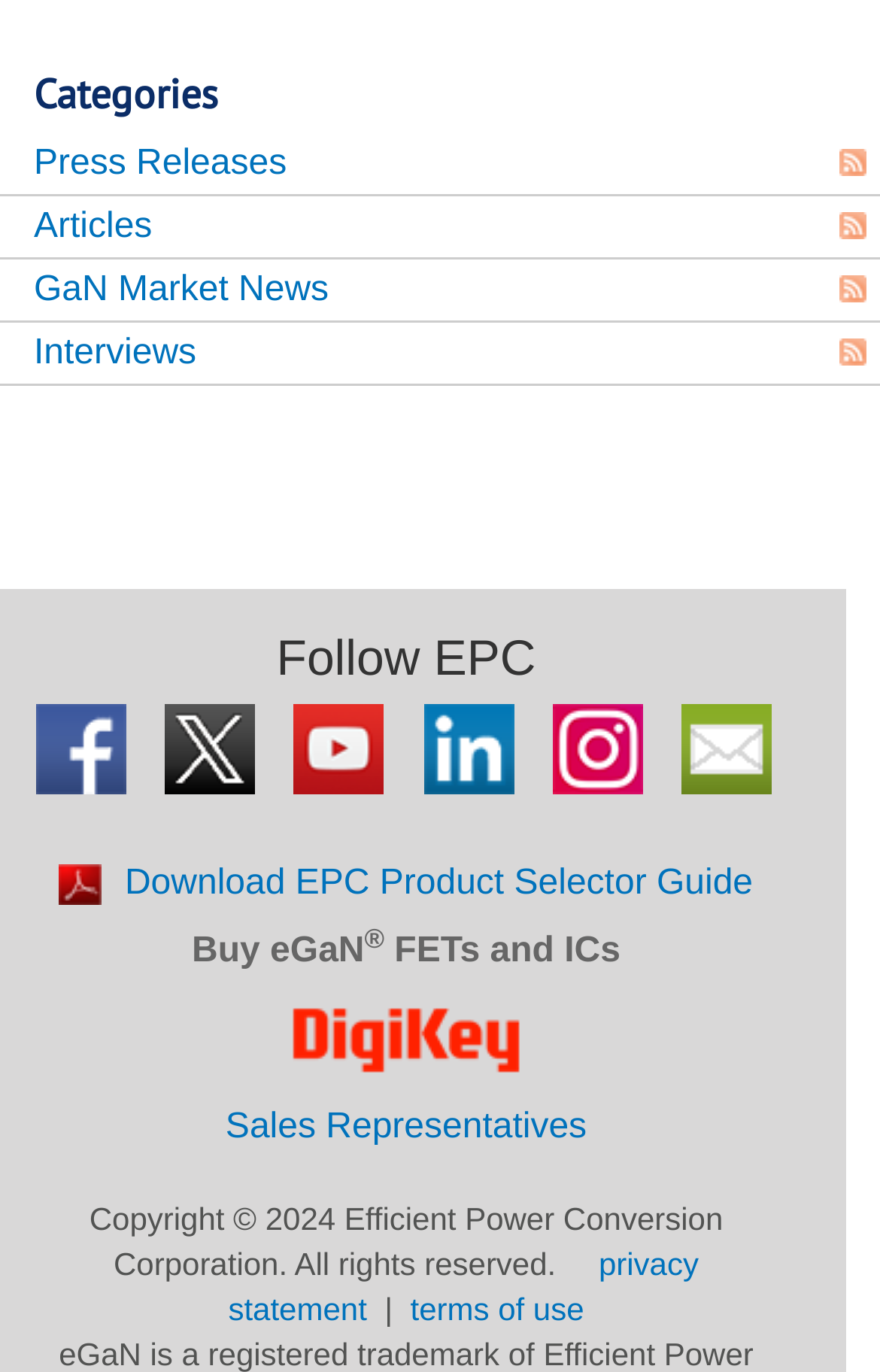What type of products are sold by EPC?
Using the information from the image, answer the question thoroughly.

The question can be answered by looking at the text 'Buy eGaN FETs and ICs' which indicates that EPC sells eGaN FETs and ICs.